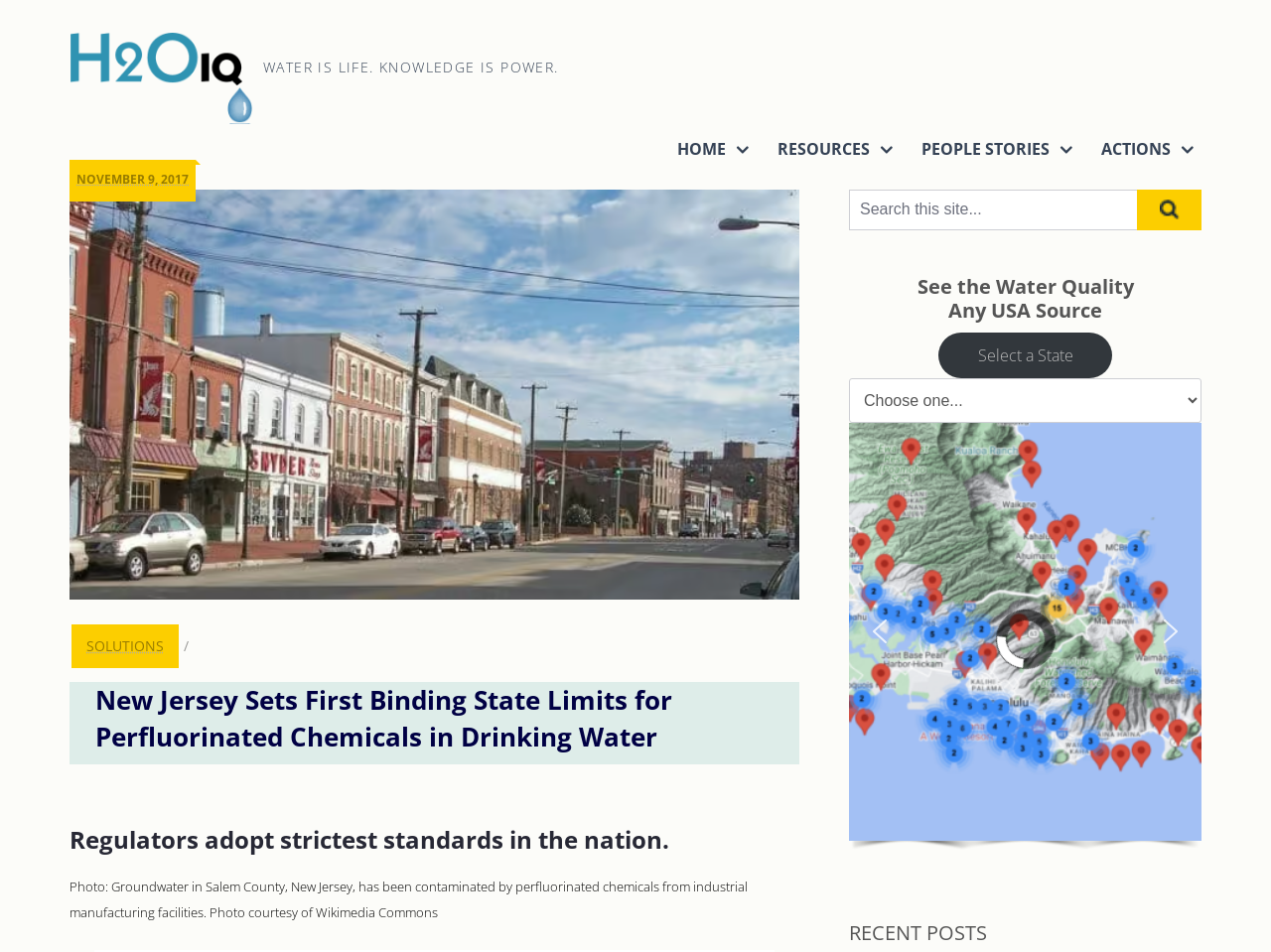Analyze the image and give a detailed response to the question:
What can be selected from the dropdown menu?

The dropdown menu is located below the search bar and has a label 'Select a State', indicating that users can select a state from the menu.